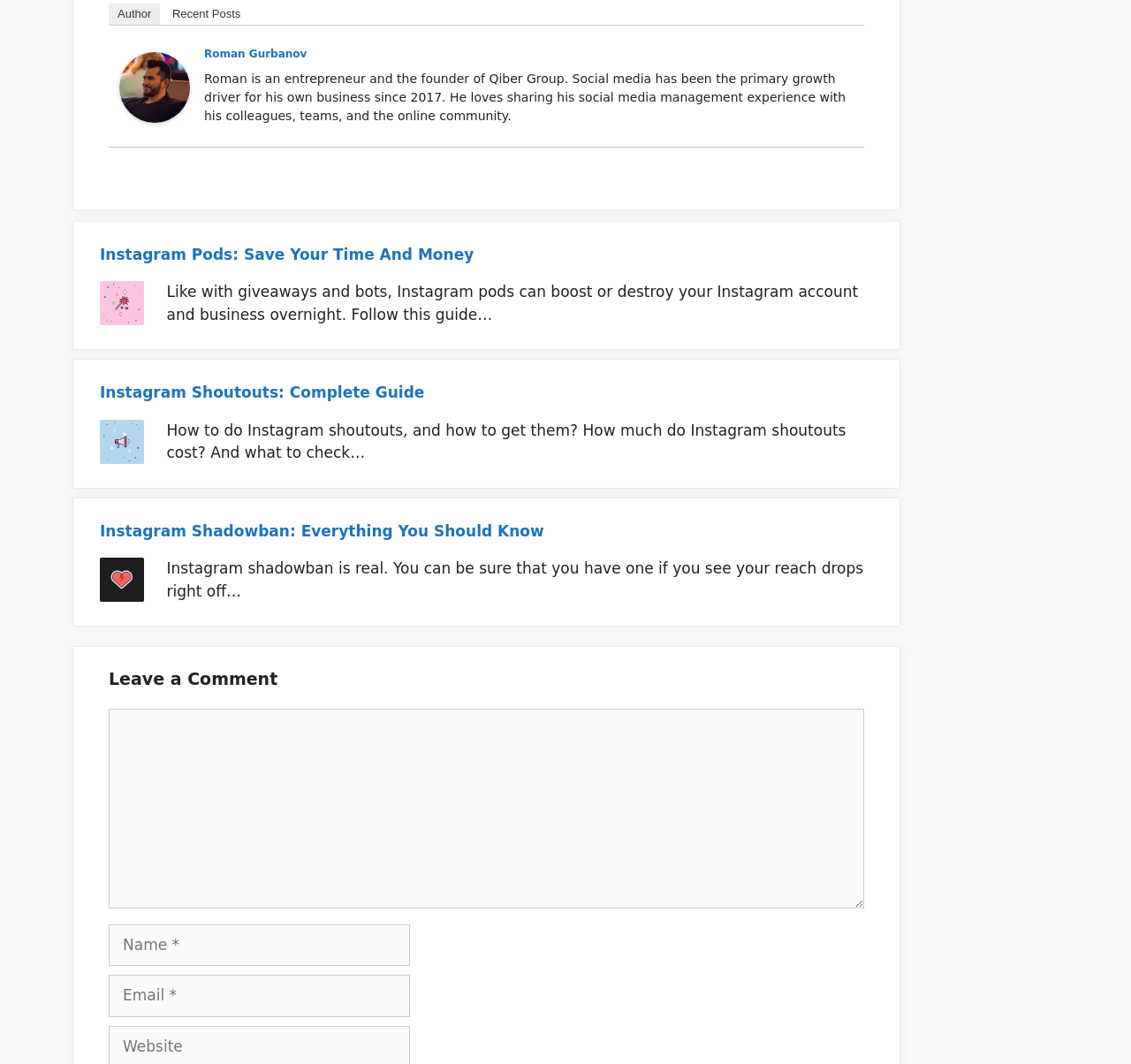How many articles are on this webpage?
Look at the image and provide a short answer using one word or a phrase.

3